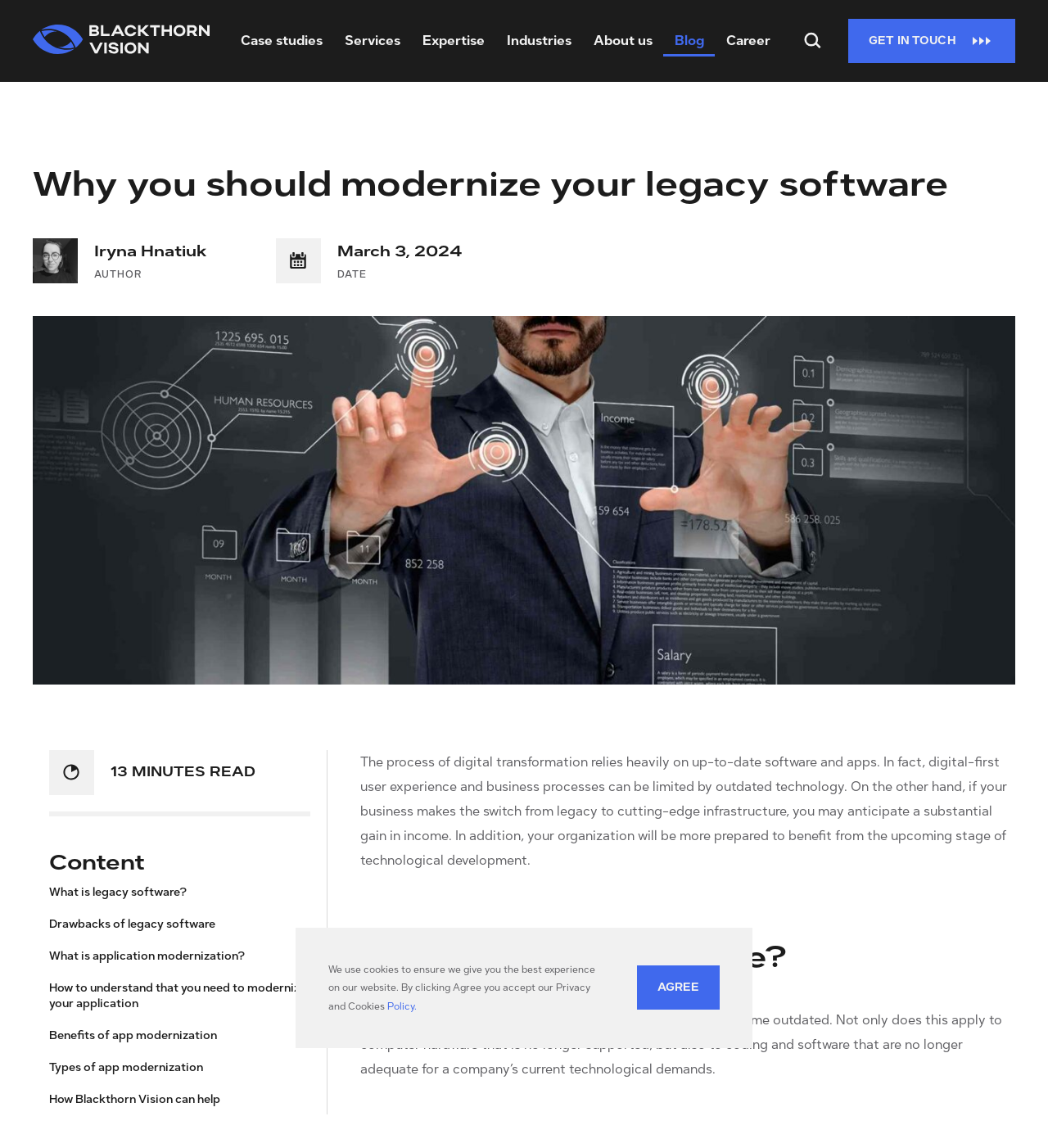Determine the coordinates of the bounding box that should be clicked to complete the instruction: "Explore the 'Services' page". The coordinates should be represented by four float numbers between 0 and 1: [left, top, right, bottom].

[0.318, 0.029, 0.392, 0.042]